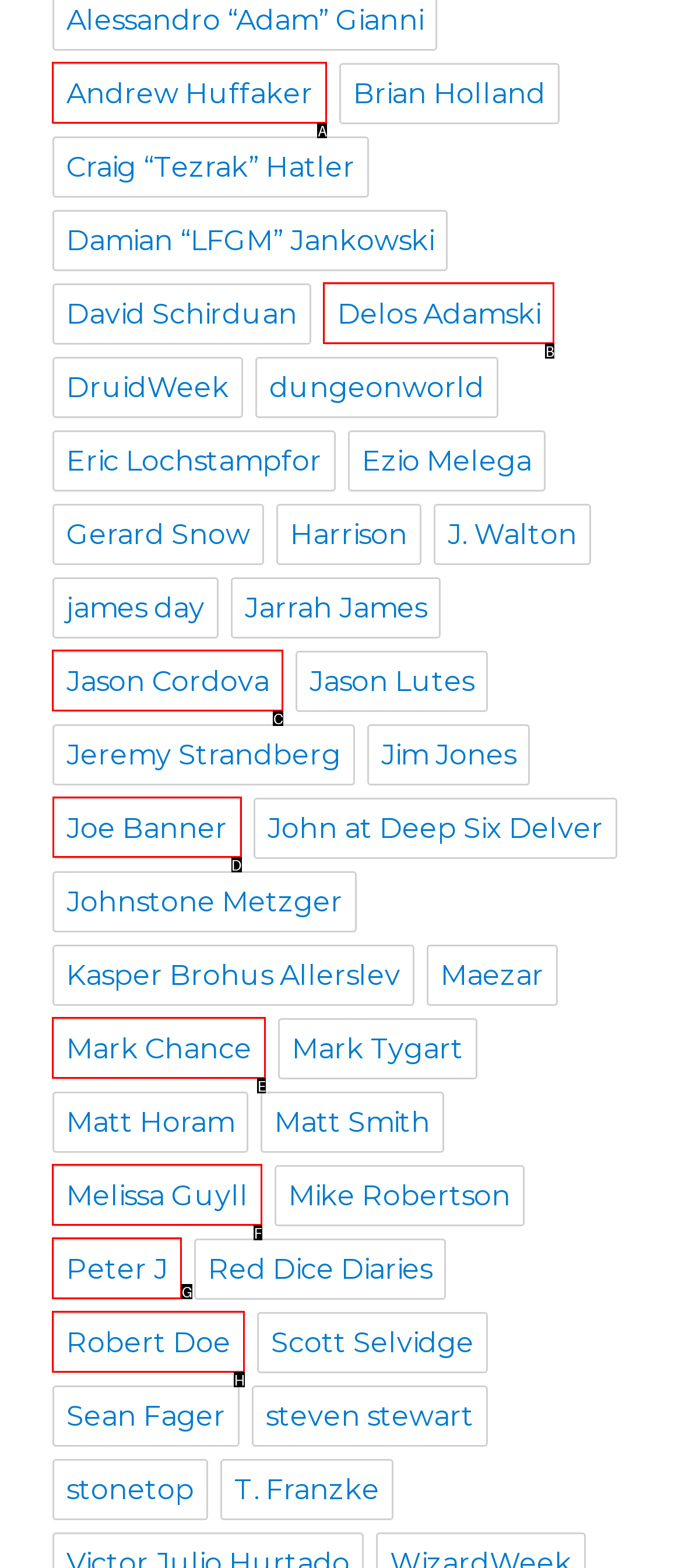Determine the right option to click to perform this task: Go to Joe Banner's profile
Answer with the correct letter from the given choices directly.

D